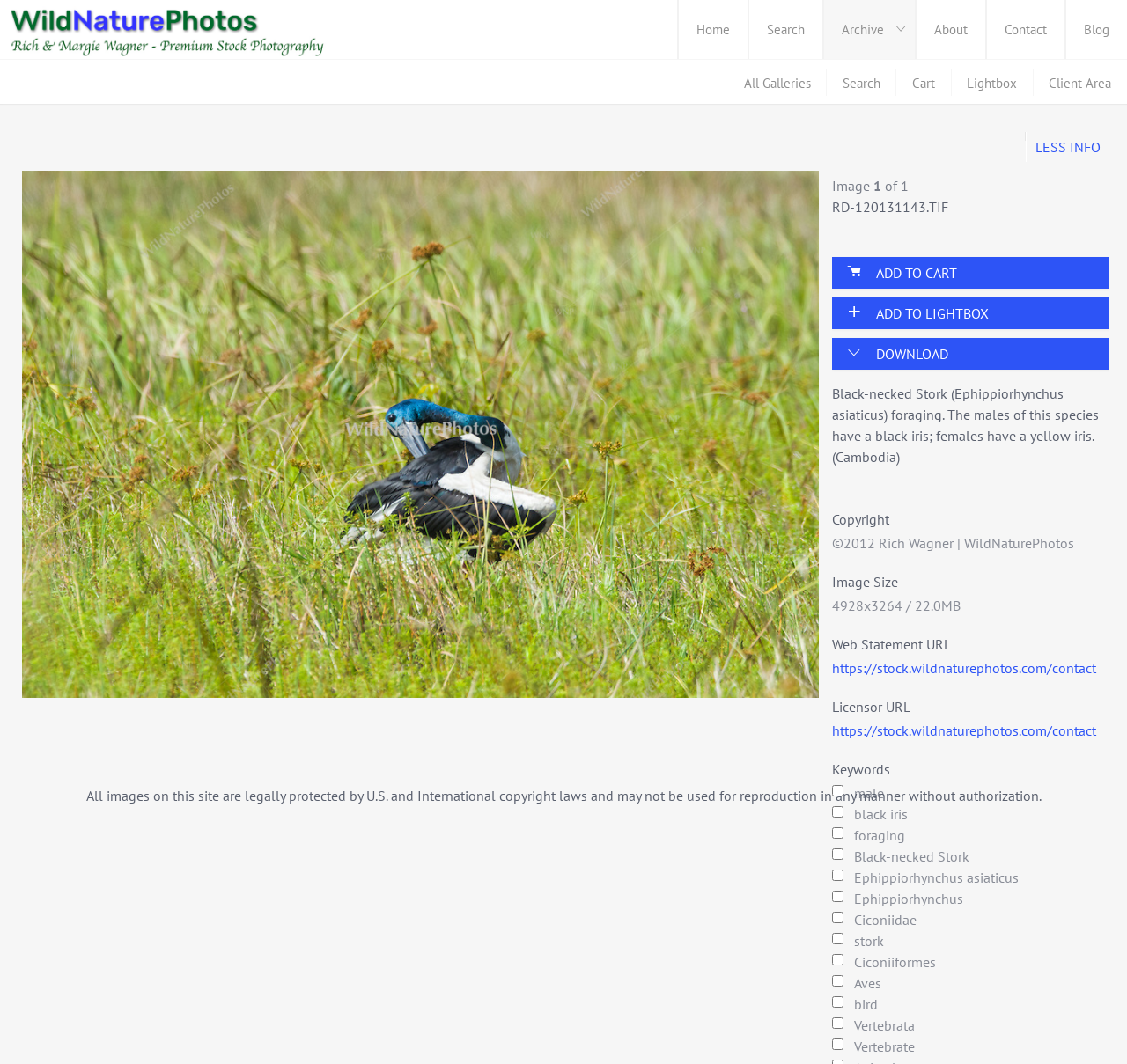From the details in the image, provide a thorough response to the question: What is the species of the bird in the image?

The image on the webpage is of a bird, and the text description below the image states 'Black-necked Stork (Ephippiorhynchus asiaticus) foraging. The males of this species have a black iris; females have a yellow iris. (Cambodia)'. Therefore, the species of the bird in the image is Black-necked Stork.